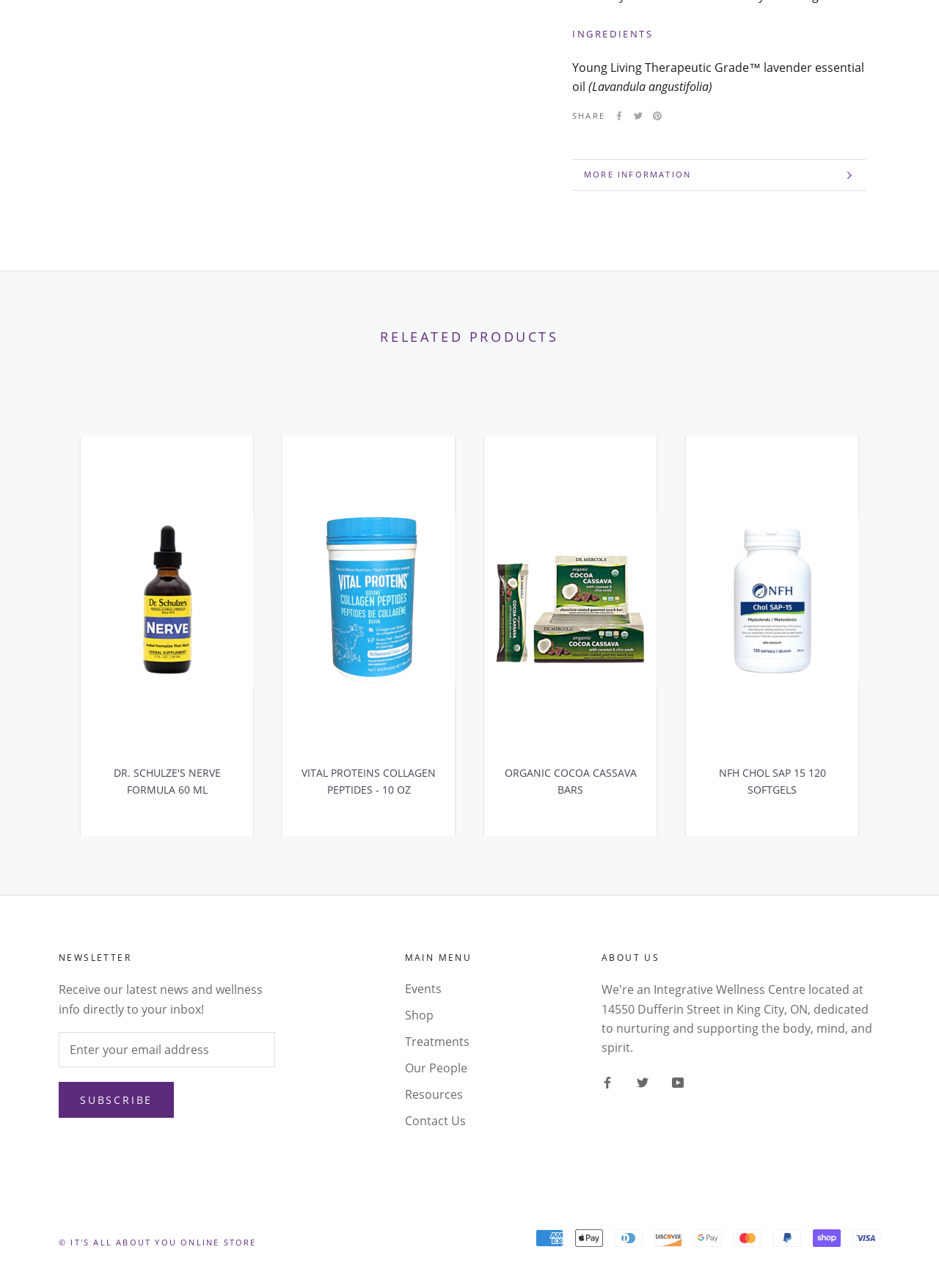Locate the bounding box coordinates of the element that should be clicked to execute the following instruction: "View related products".

[0.062, 0.253, 0.938, 0.27]